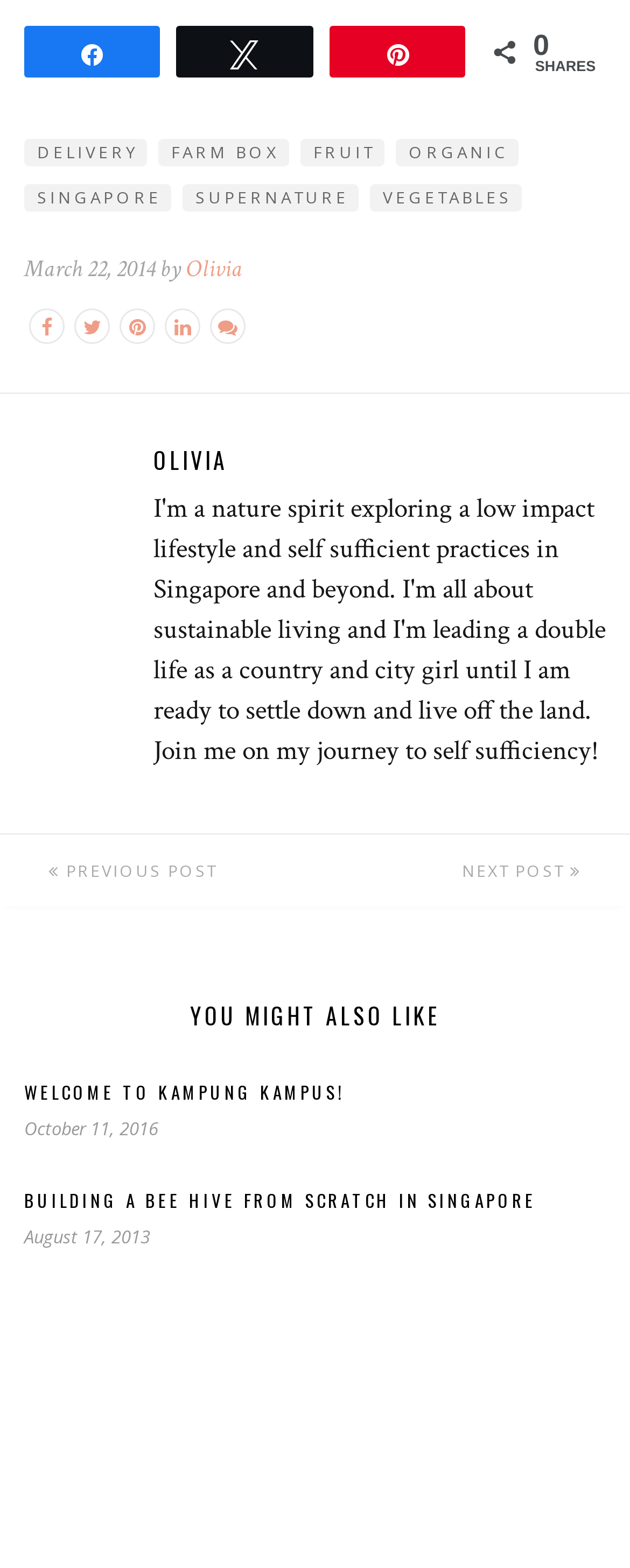Please identify the bounding box coordinates of the region to click in order to complete the task: "Read Olivia's post". The coordinates must be four float numbers between 0 and 1, specified as [left, top, right, bottom].

[0.295, 0.161, 0.385, 0.181]